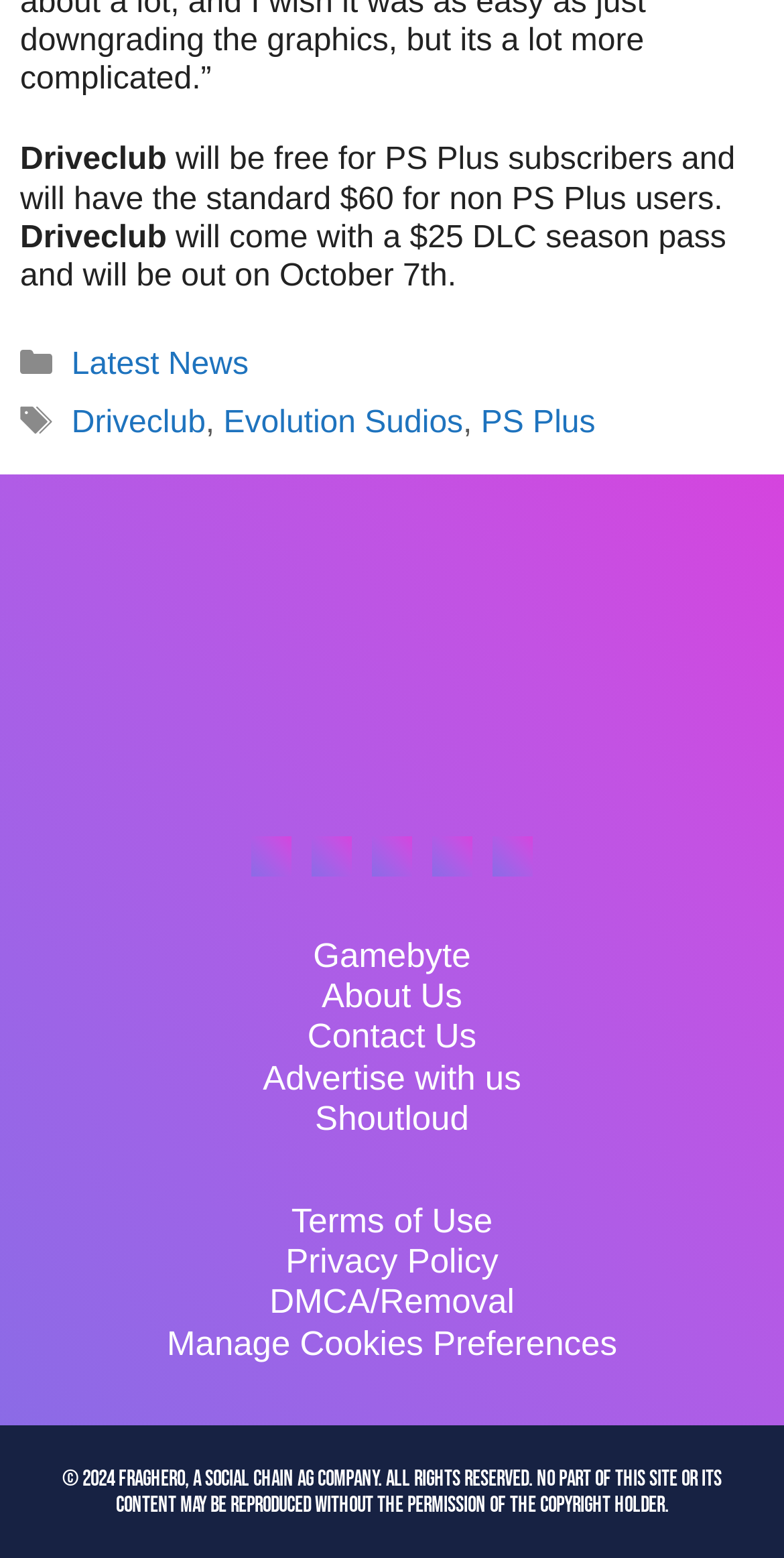Determine the bounding box coordinates for the area that should be clicked to carry out the following instruction: "Click on 'Latest News'".

[0.091, 0.223, 0.317, 0.245]